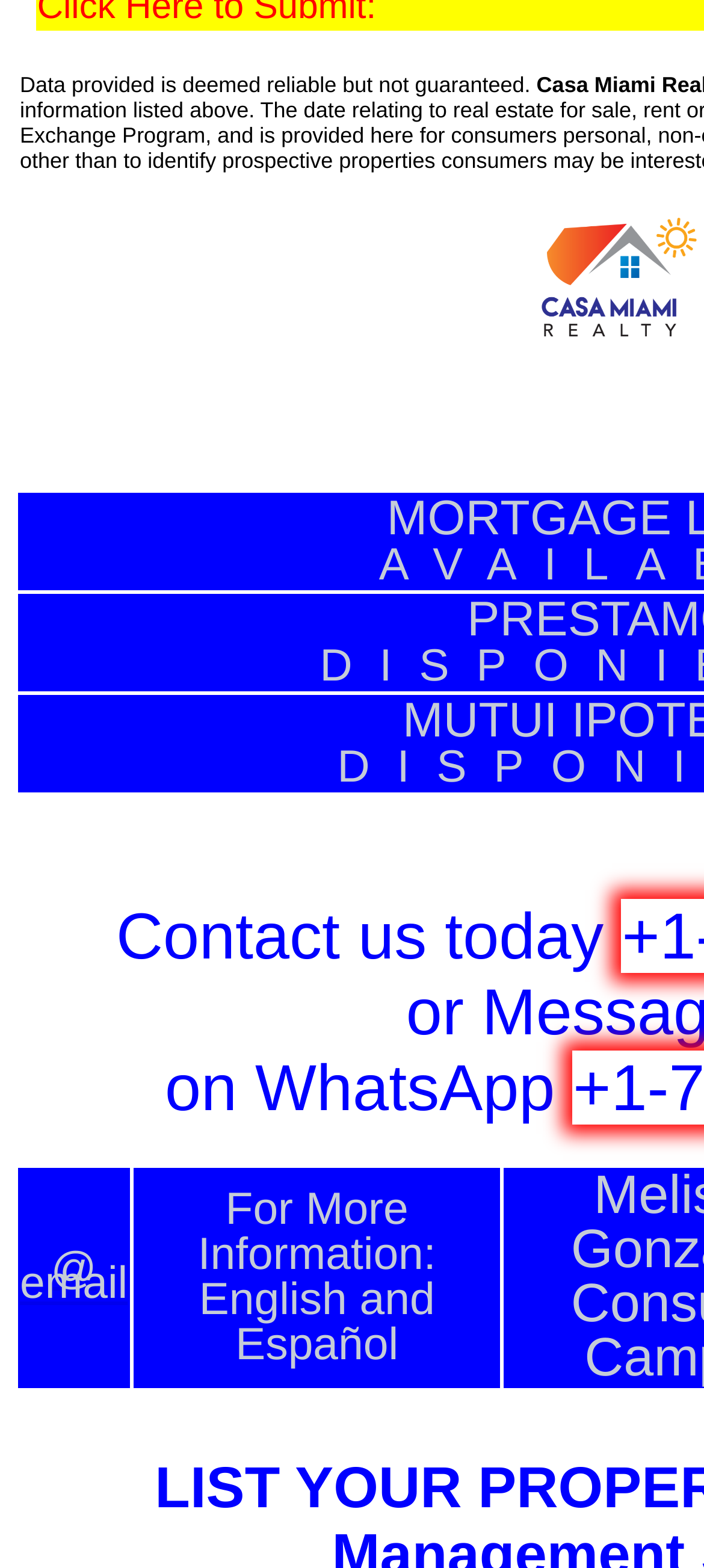Determine the bounding box coordinates for the UI element matching this description: "@ email".

[0.028, 0.806, 0.181, 0.823]